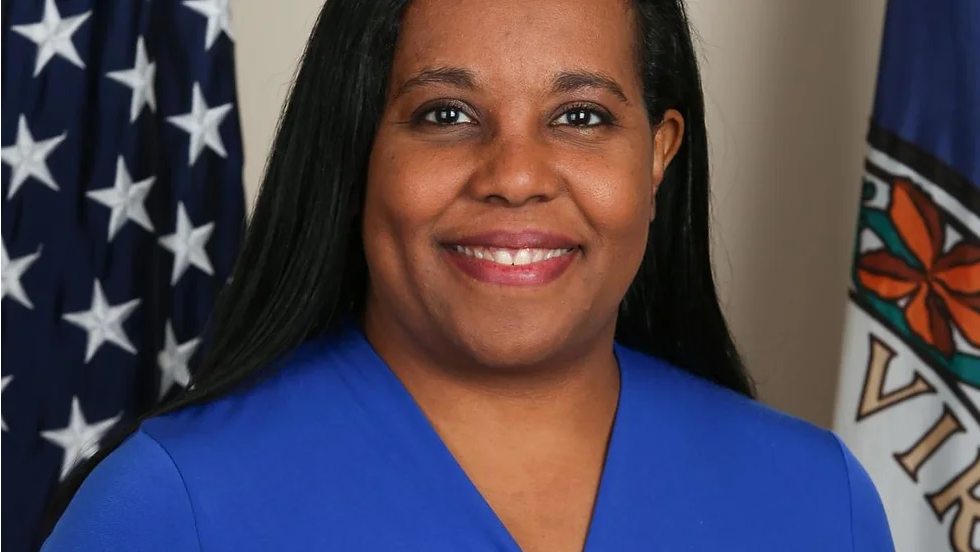Provide a short answer to the following question with just one word or phrase: What is the event associated with this image?

NAACP Fauquier County Branch Virtual Banquet